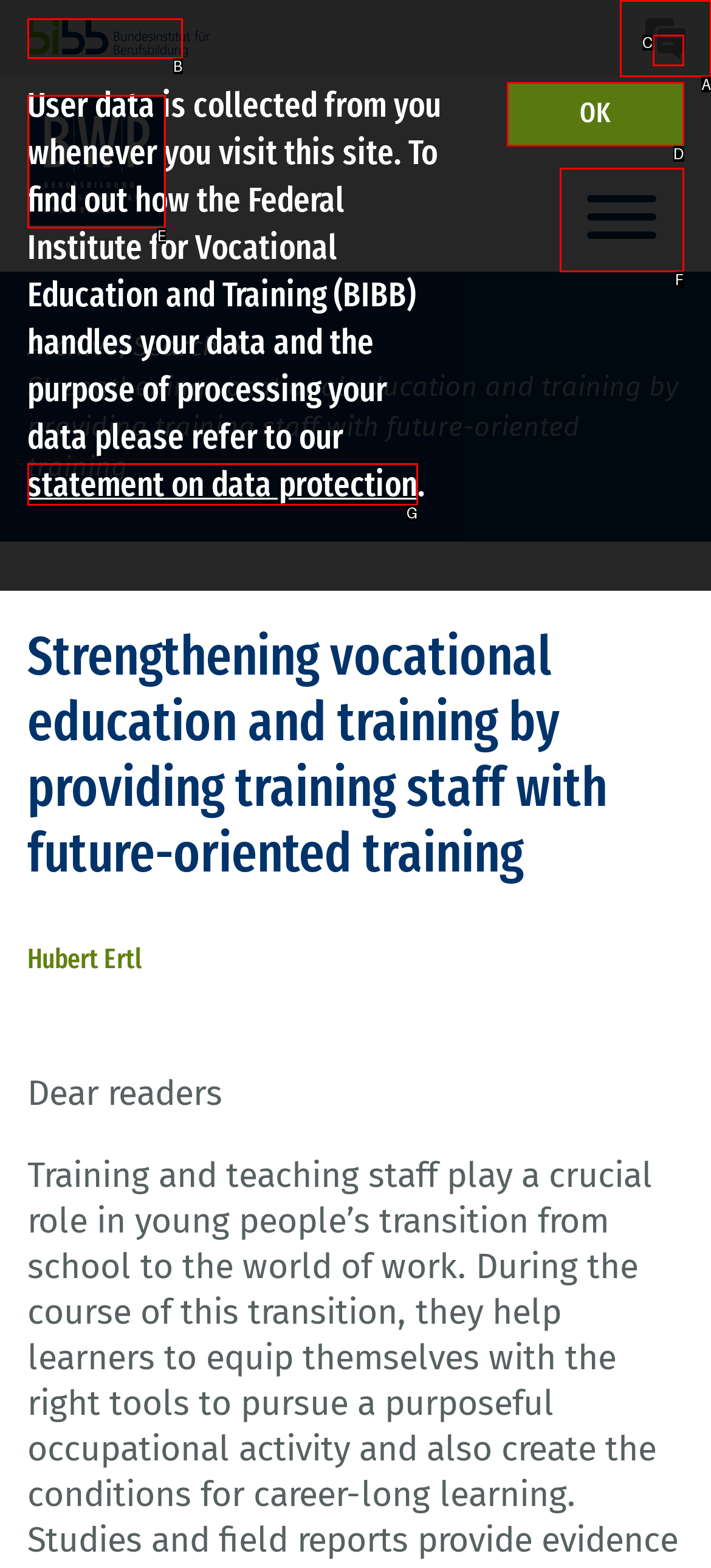Identify the UI element described as: aria-label="Menu"
Answer with the option's letter directly.

F